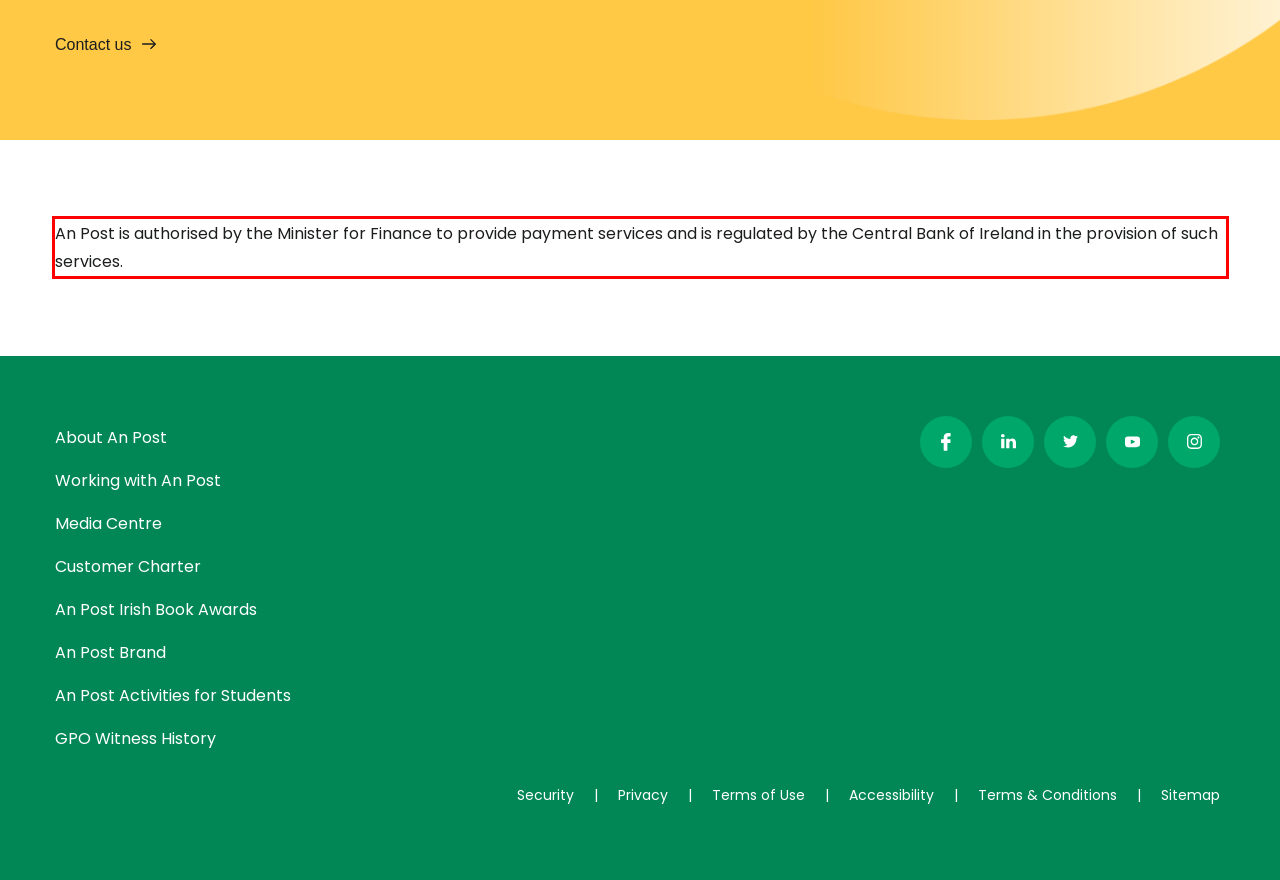The screenshot provided shows a webpage with a red bounding box. Apply OCR to the text within this red bounding box and provide the extracted content.

An Post is authorised by the Minister for Finance to provide payment services and is regulated by the Central Bank of Ireland in the provision of such services.